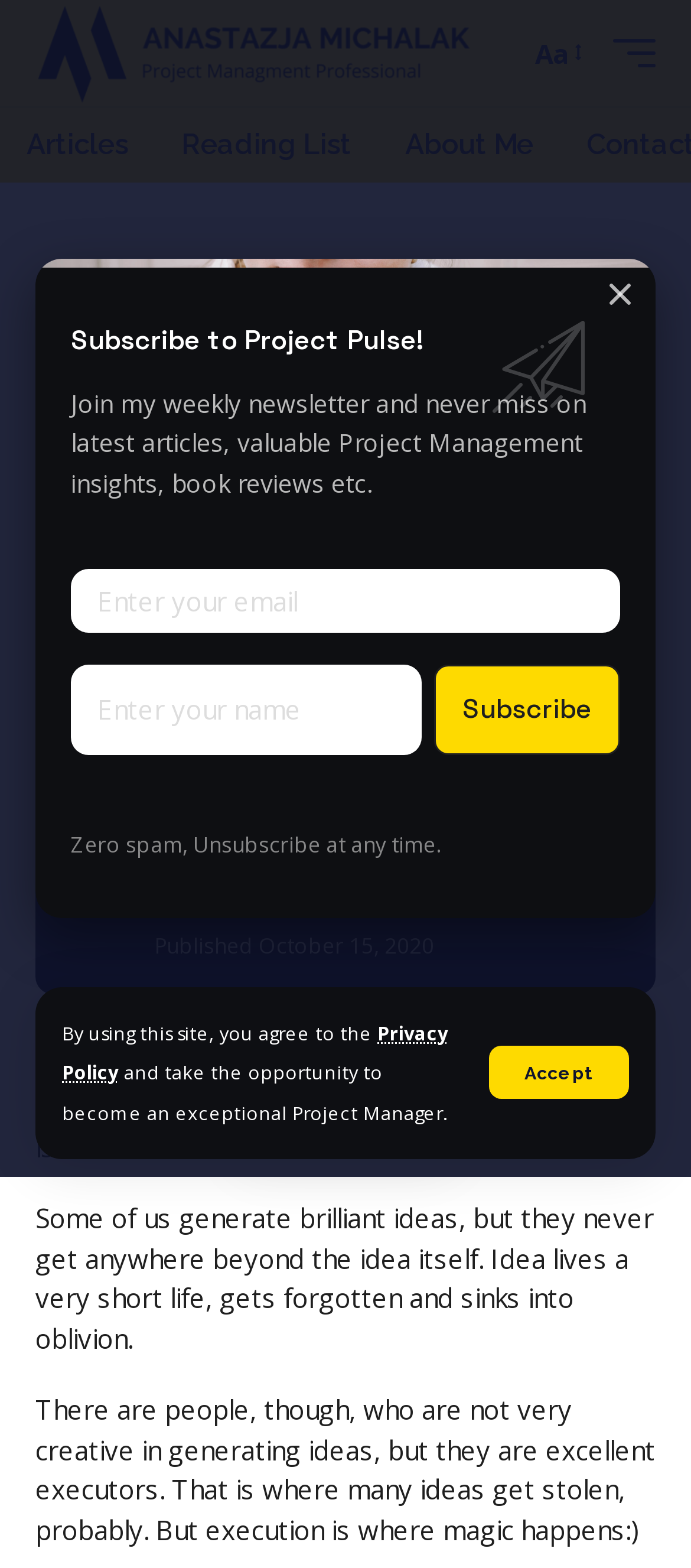Please determine the bounding box coordinates of the section I need to click to accomplish this instruction: "Enter your email".

[0.103, 0.363, 0.897, 0.404]